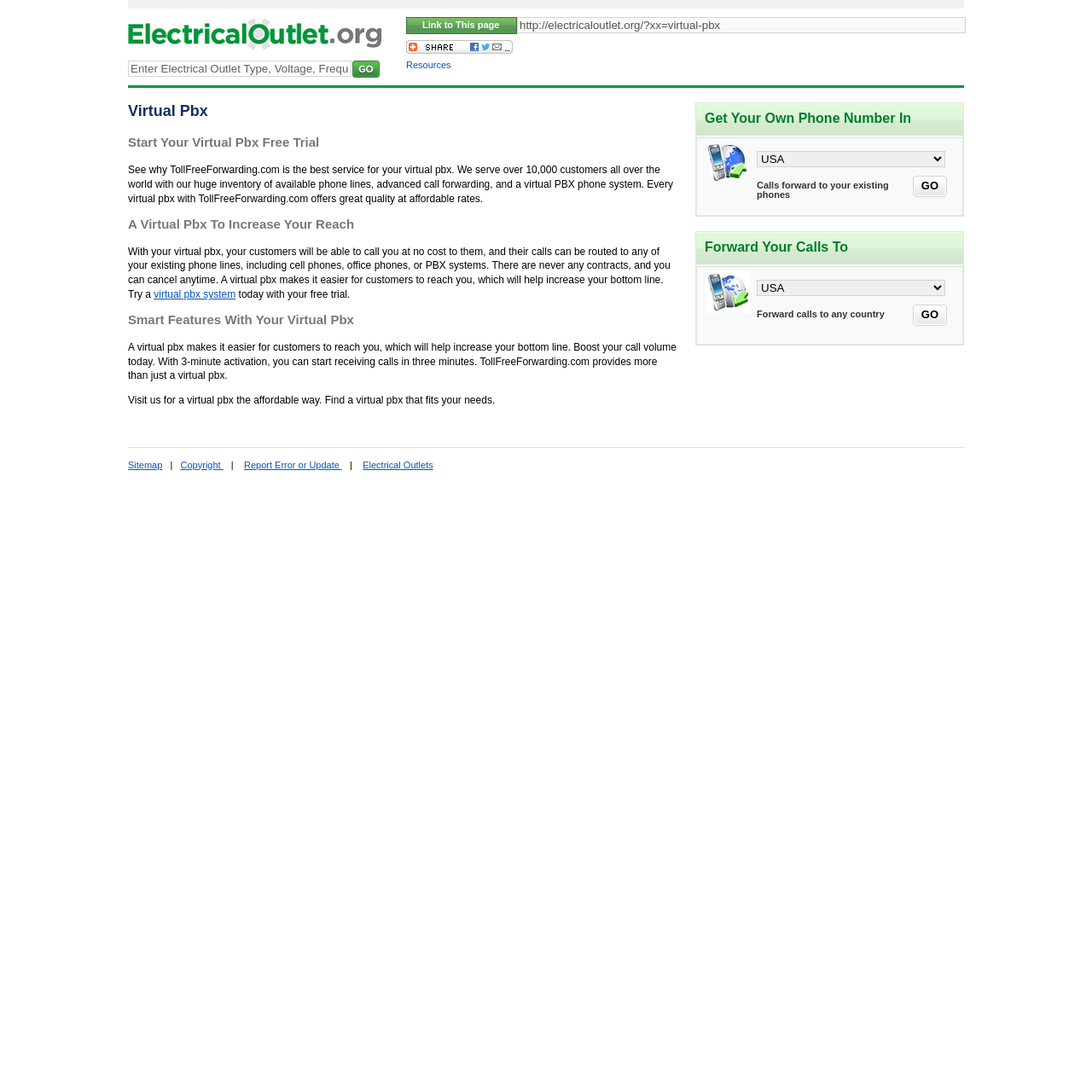Please provide the bounding box coordinates for the element that needs to be clicked to perform the following instruction: "Get your own phone number". The coordinates should be given as four float numbers between 0 and 1, i.e., [left, top, right, bottom].

[0.645, 0.101, 0.834, 0.115]